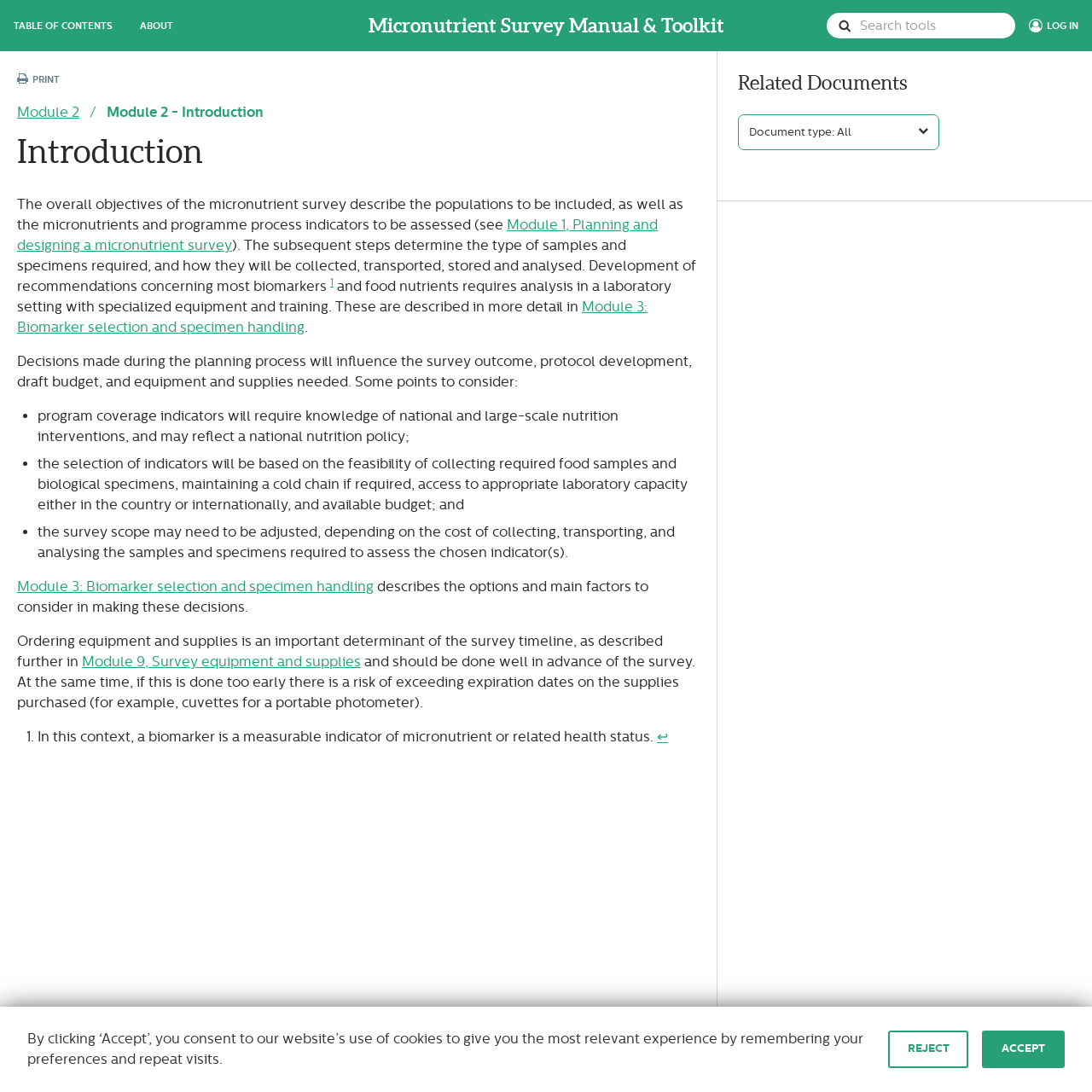Pinpoint the bounding box coordinates of the clickable element to carry out the following instruction: "Print the page."

[0.016, 0.067, 0.055, 0.079]